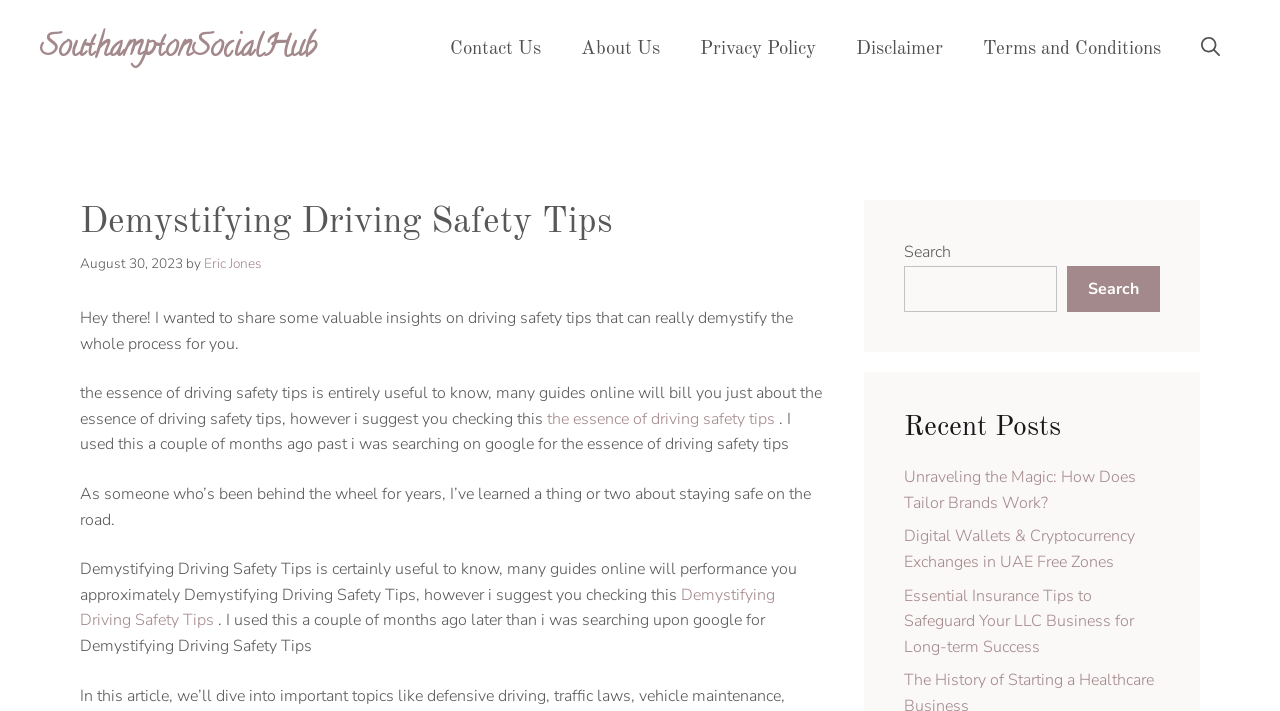Given the description aria-label="Open search", predict the bounding box coordinates of the UI element. Ensure the coordinates are in the format (top-left x, top-left y, bottom-right x, bottom-right y) and all values are between 0 and 1.

[0.923, 0.028, 0.969, 0.113]